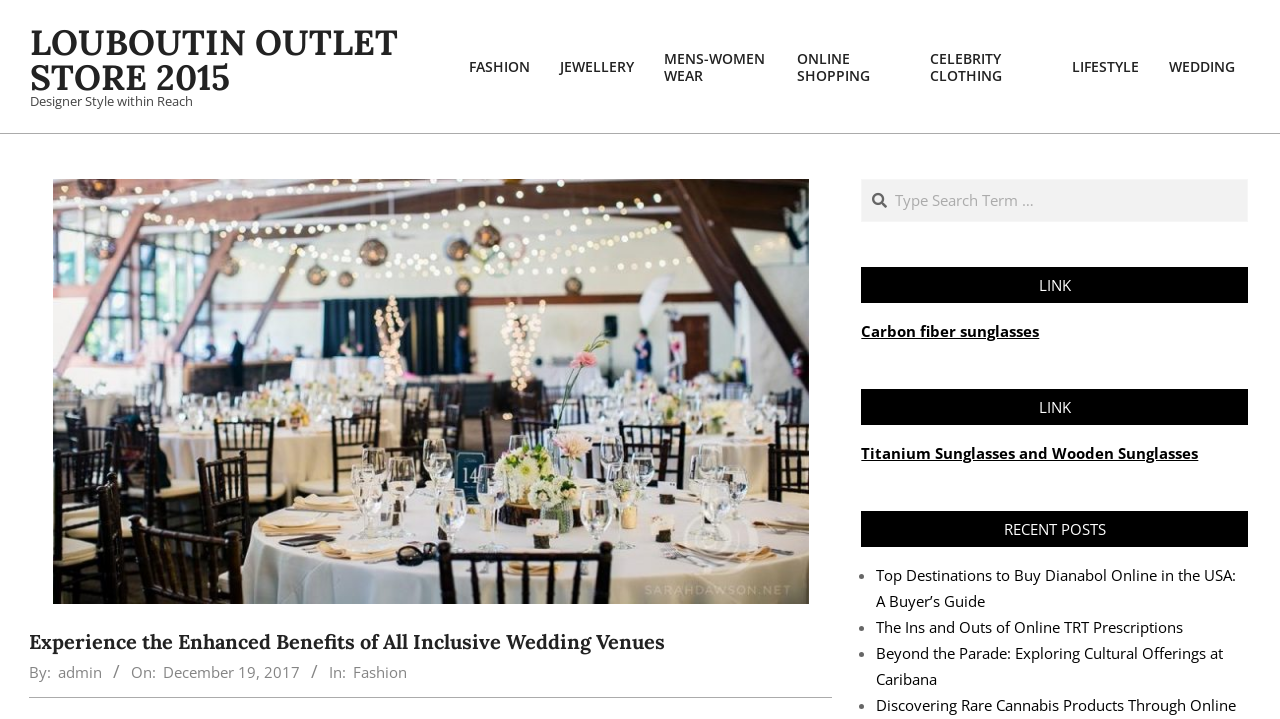Highlight the bounding box coordinates of the element you need to click to perform the following instruction: "Visit WEDDING page."

[0.902, 0.063, 0.977, 0.122]